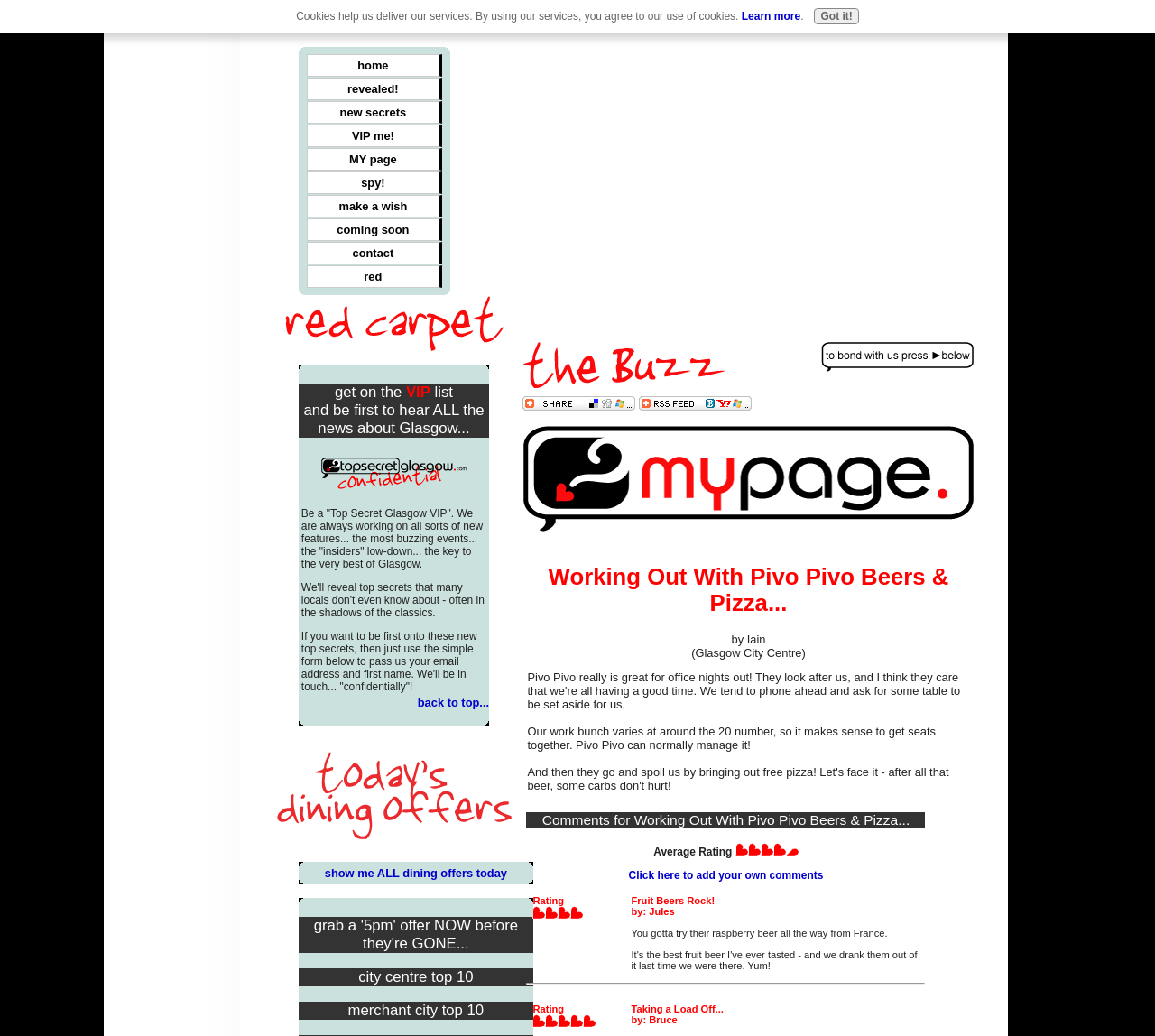Locate the bounding box coordinates of the element that should be clicked to execute the following instruction: "Click on 'home' link".

[0.266, 0.052, 0.383, 0.074]